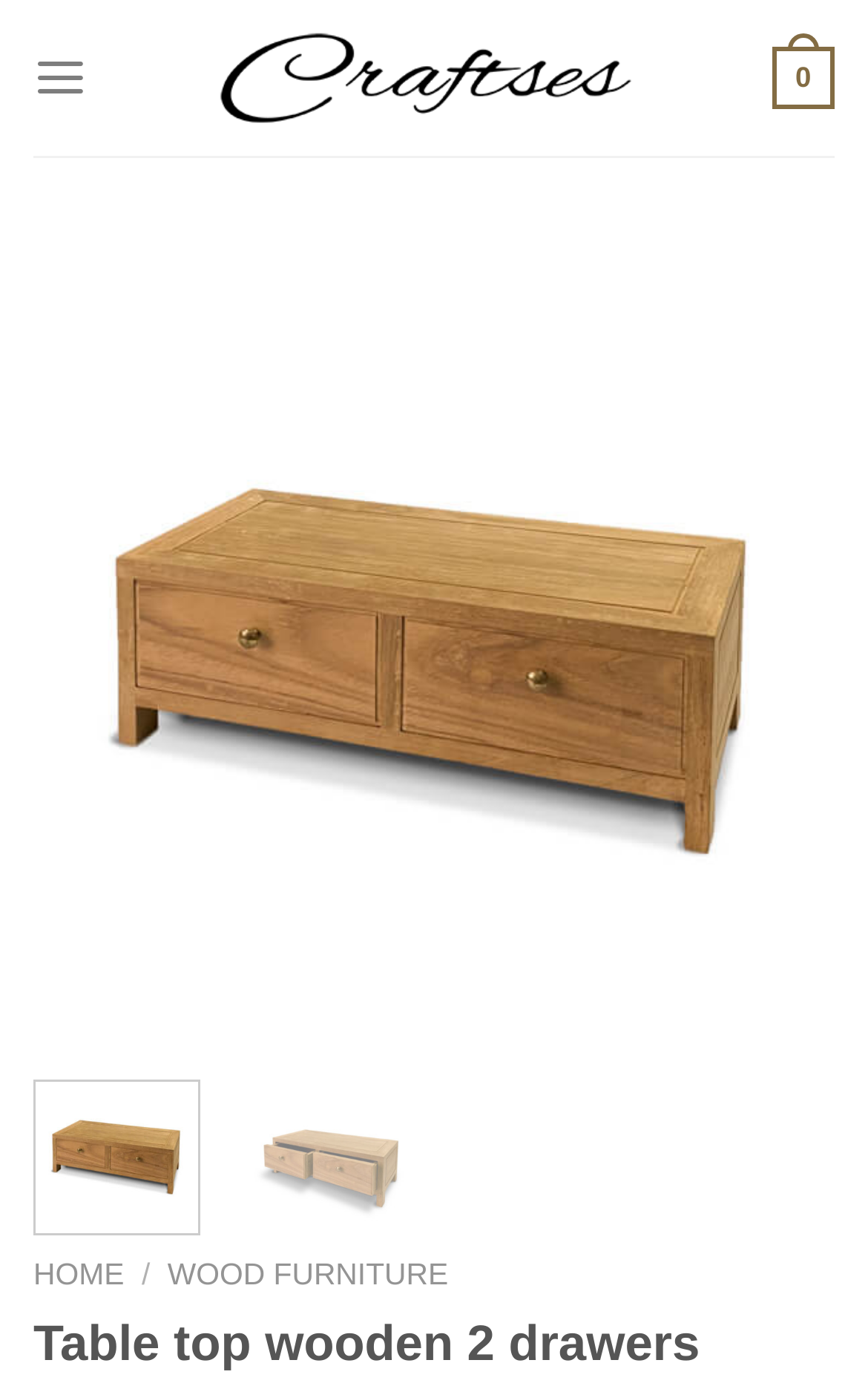Convey a detailed summary of the webpage, mentioning all key elements.

The webpage is about a table top wooden 2 drawers storage product, made of teak wood, perfect for small accessories, and crafted by a local wood master in Hong Kong. 

At the top left of the page, there is a link to the website's homepage, labeled "Craftses", accompanied by an image with the same label. Next to it, there is a "Menu" link that expands to reveal the main menu. 

On the top right, there is a link labeled "0", which is not descriptive. 

Below the top section, there is a prominent section dedicated to the product. It features a link with a descriptive text "Table top wooden 2 drawers storage artisan in Hong Kong", which is accompanied by a large image showcasing the product. 

Above the large image, there are two smaller images, likely showing the product from different angles. 

At the bottom of the page, there is a navigation section with links to "HOME" and "WOOD FURNITURE", separated by a slash.